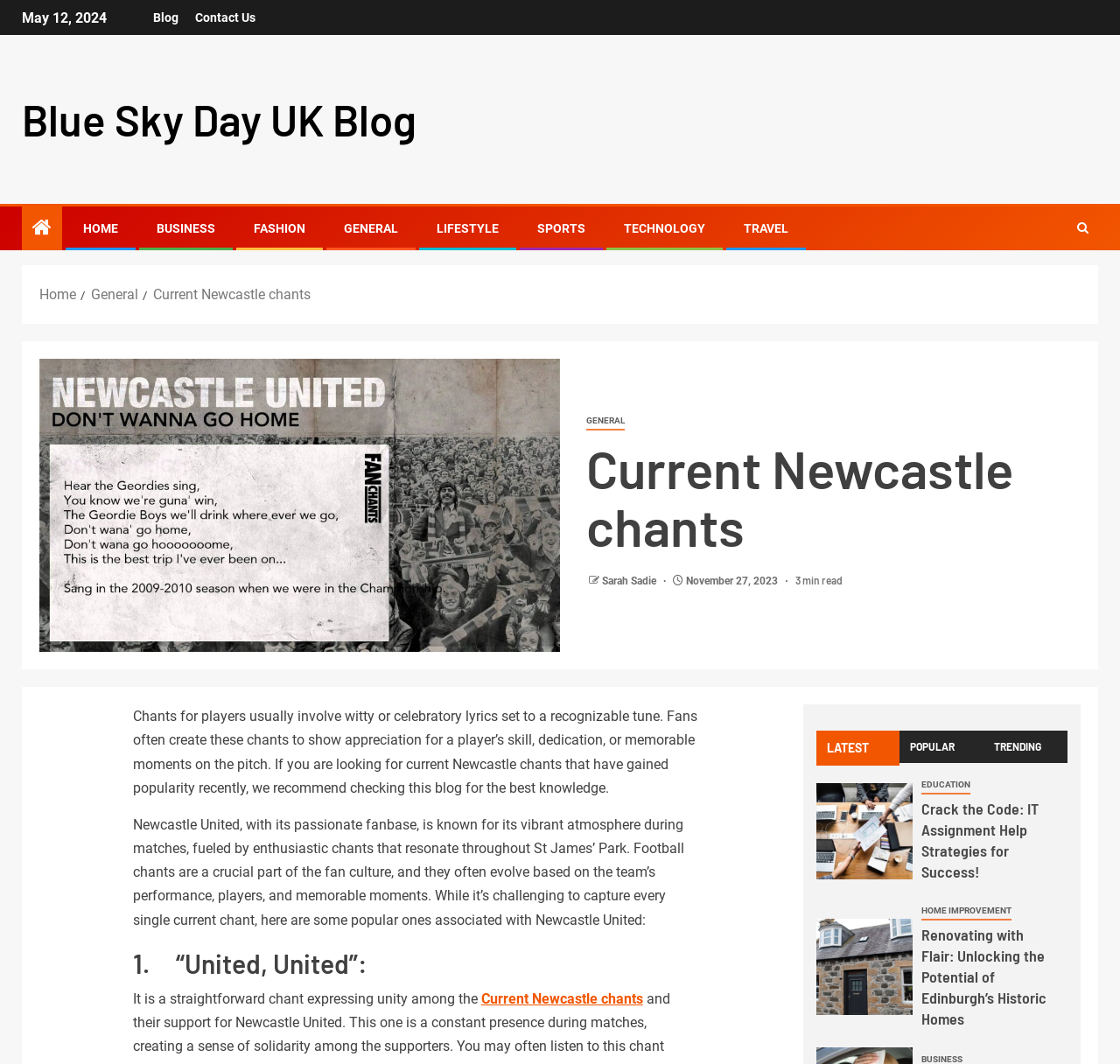Locate the bounding box coordinates of the clickable element to fulfill the following instruction: "Explore the 'GENERAL' category". Provide the coordinates as four float numbers between 0 and 1 in the format [left, top, right, bottom].

[0.307, 0.208, 0.355, 0.221]